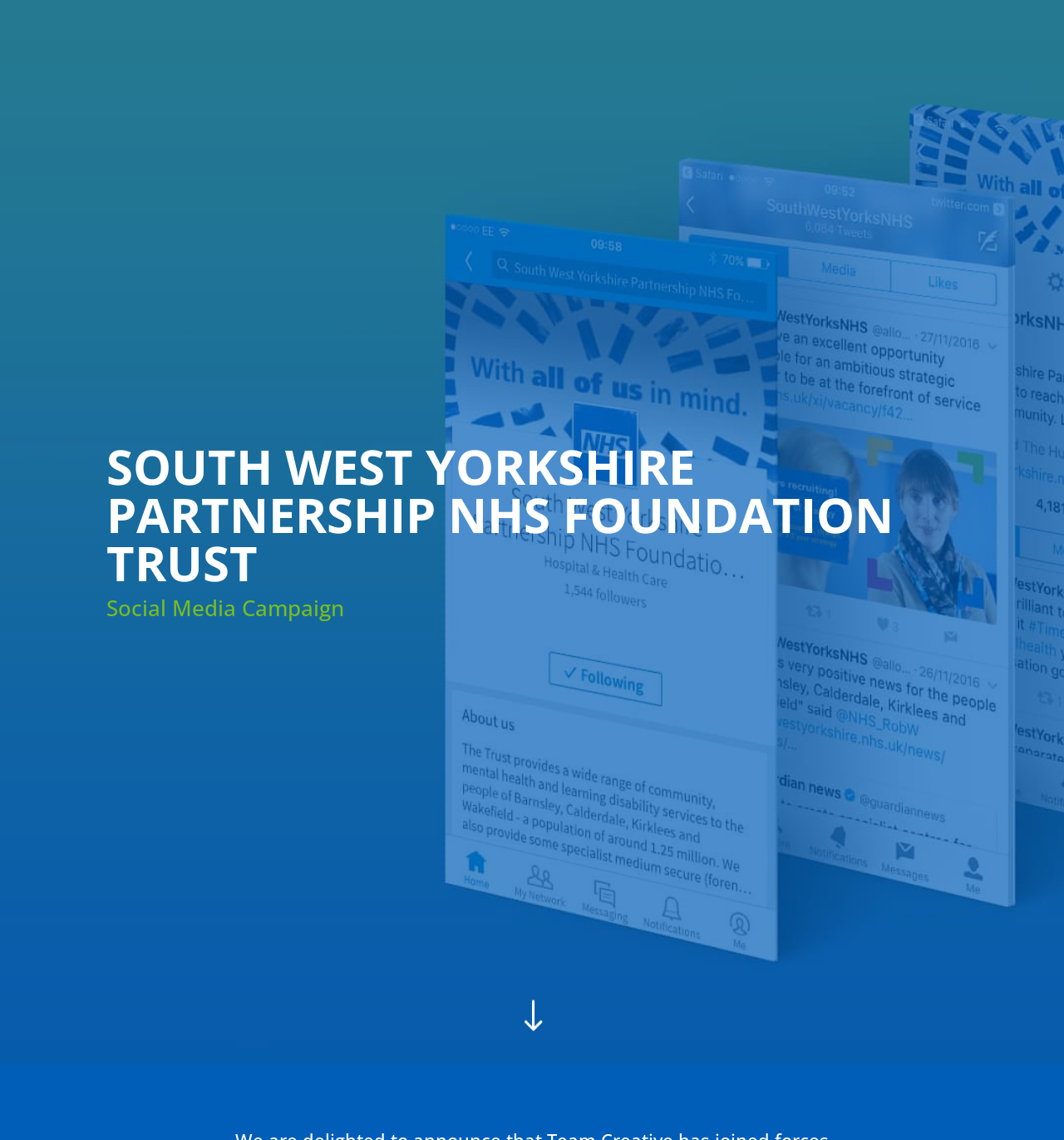Determine the main headline from the webpage and extract its text.

SOUTH WEST YORKSHIRE PARTNERSHIP NHS FOUNDATION TRUST